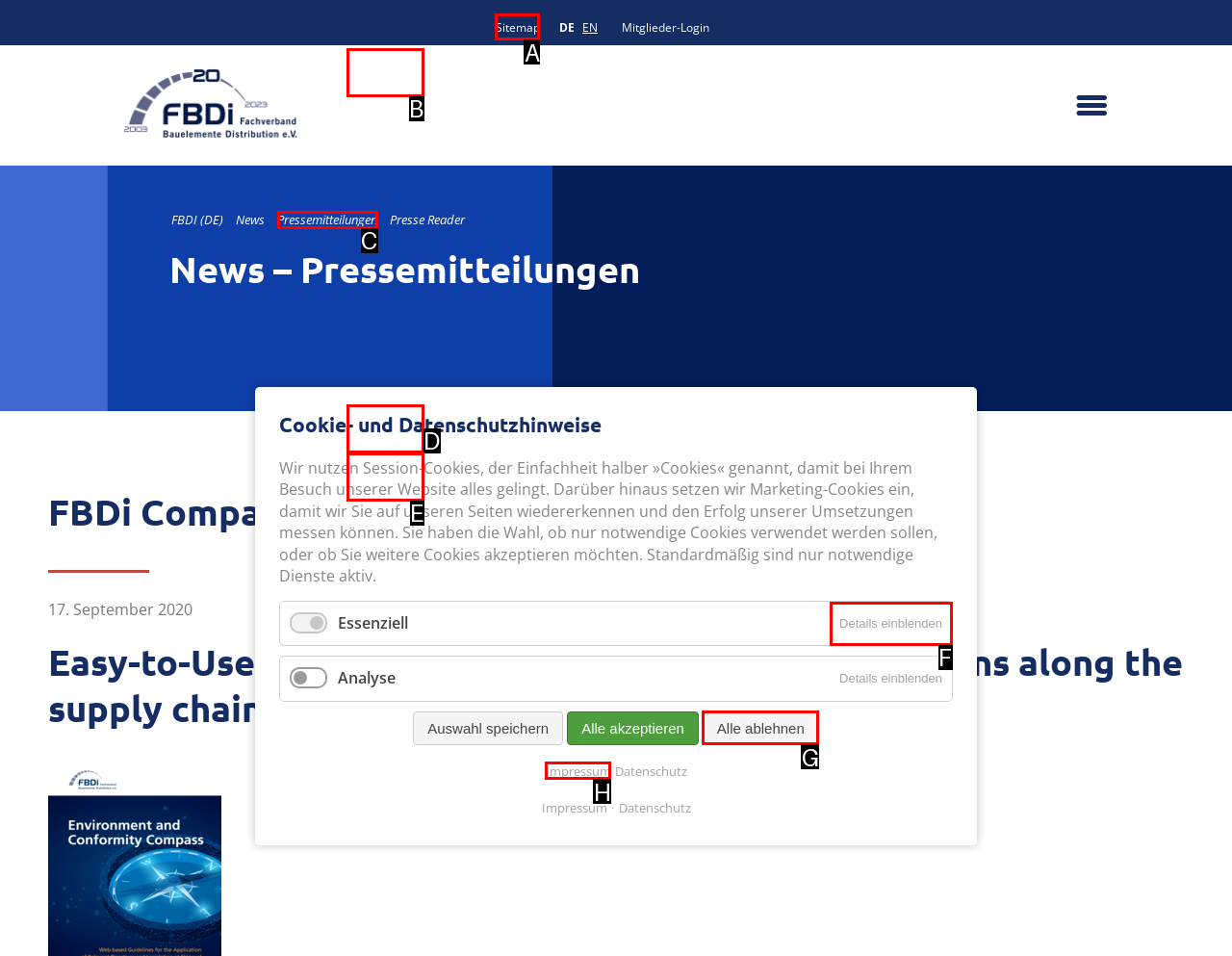Tell me which one HTML element I should click to complete this task: Go to sitemap Answer with the option's letter from the given choices directly.

A